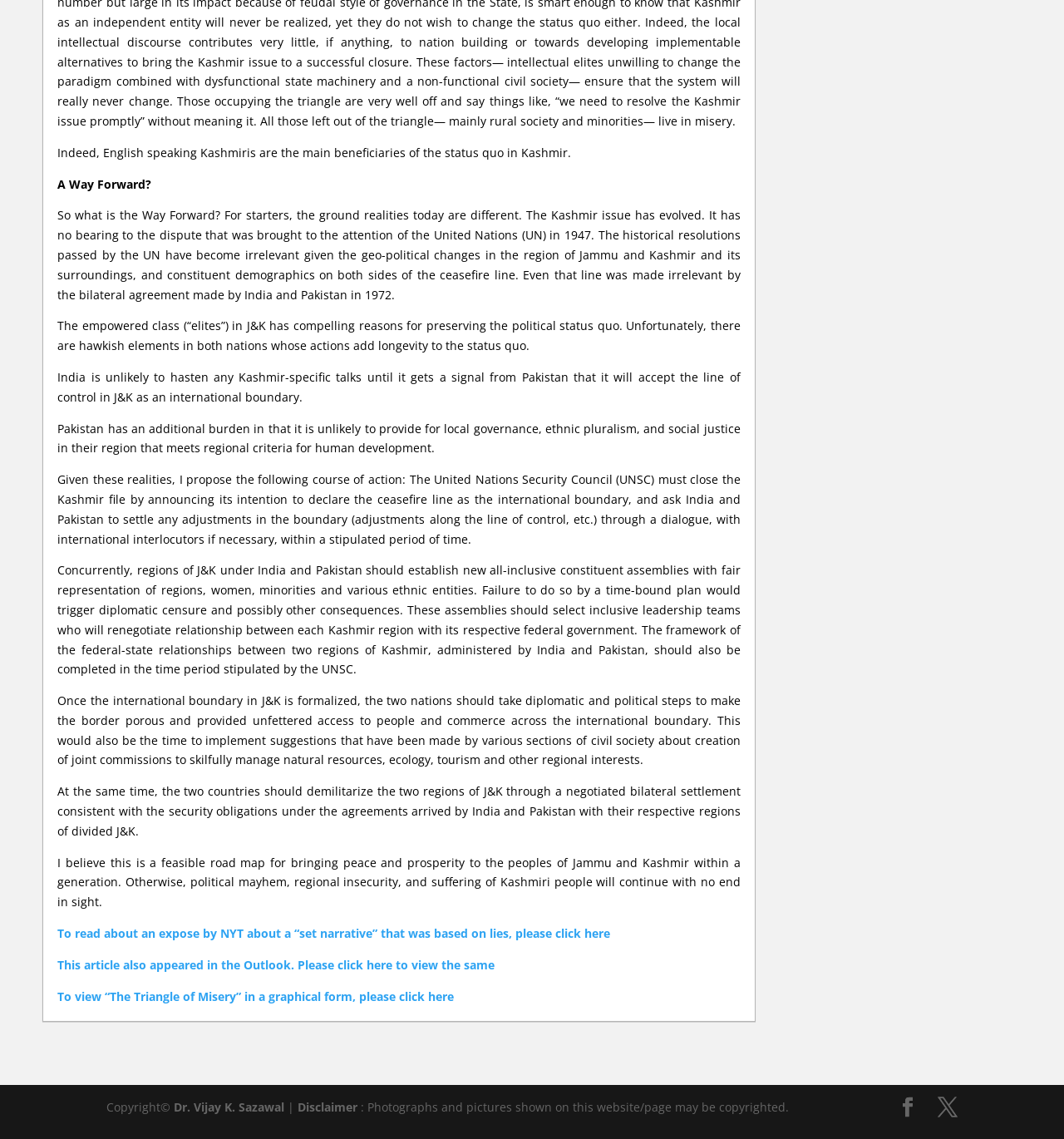Please give a concise answer to this question using a single word or phrase: 
What is the significance of the 'ceasefire line' in the article?

Proposed international boundary